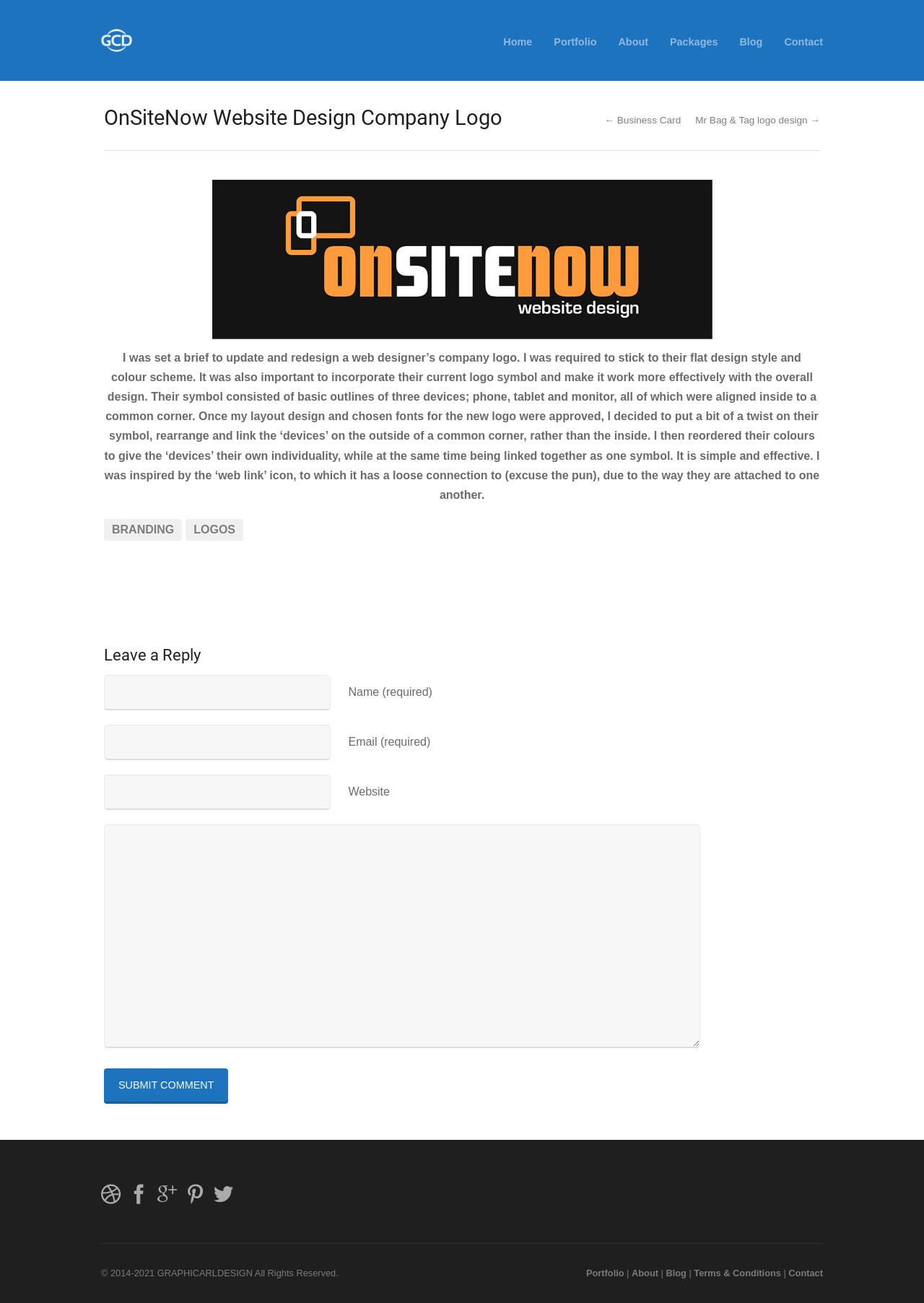Provide a brief response in the form of a single word or phrase:
What is the copyright year range of the website?

2014-2021